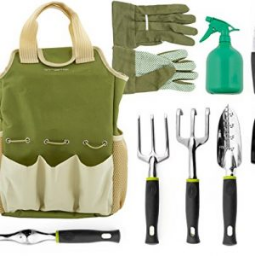Elaborate on the image with a comprehensive description.

The image showcases a comprehensive gardening tool set designed for enthusiasts and professionals alike. At the center, a sturdy green gardening tote bag with multiple pockets keeps the tools organized and easily accessible. Surrounding the bag are essential gardening implements, including a hand trowel, cultivator, and weeder, each featuring ergonomic black handles for comfort during use. Complementing the tools are a pair of durable gardening gloves with a light green dotted pattern for improved grip and protection, and a handy green spray bottle for watering or applying plant care products. This well-rounded set is perfect for tackling various gardening tasks, making it an excellent choice for anyone looking to enhance their gardening experience.